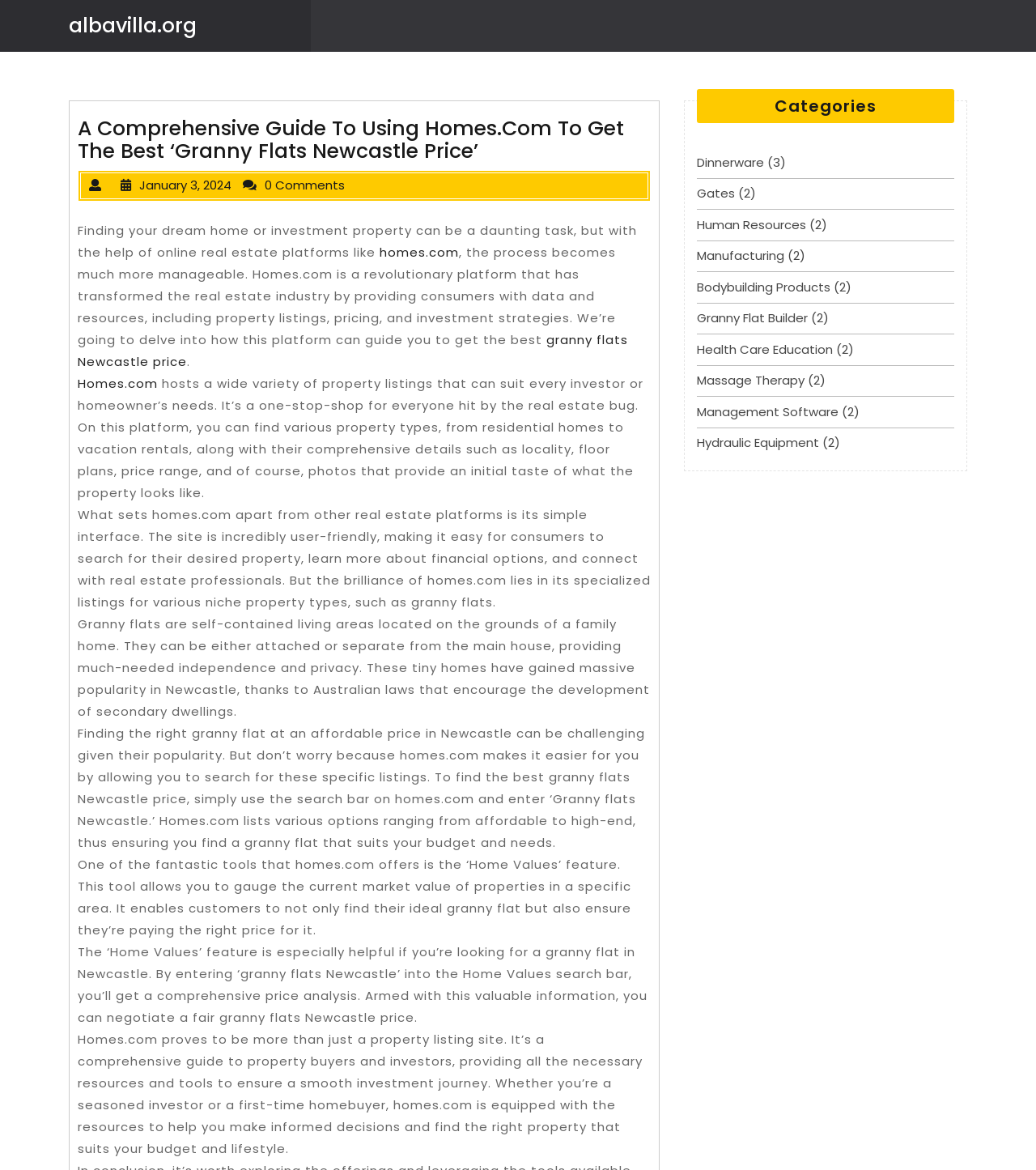What is the website mentioned in the article?
Refer to the screenshot and answer in one word or phrase.

homes.com